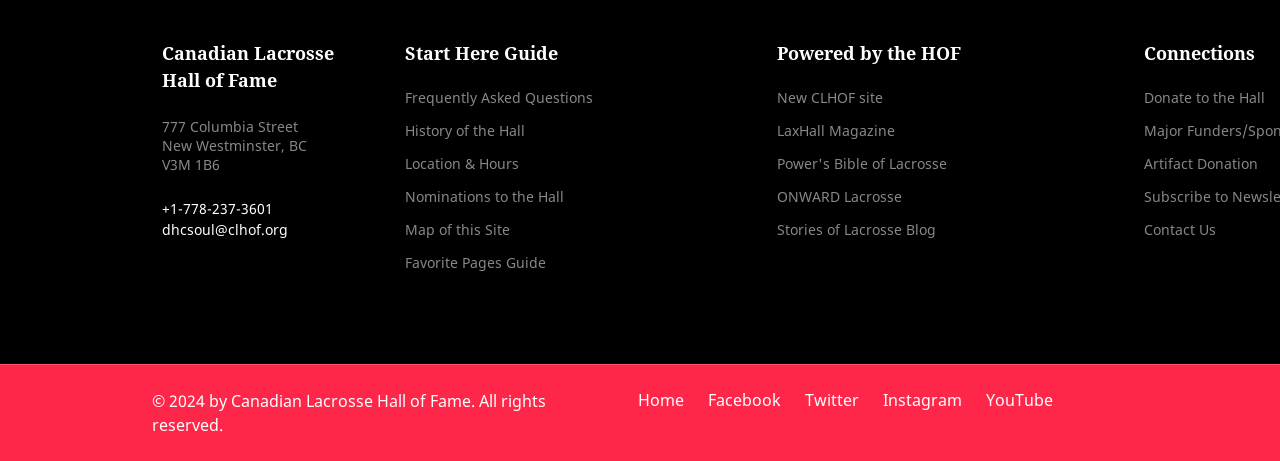Determine the coordinates of the bounding box for the clickable area needed to execute this instruction: "Contact the Hall of Fame".

[0.894, 0.477, 0.95, 0.518]